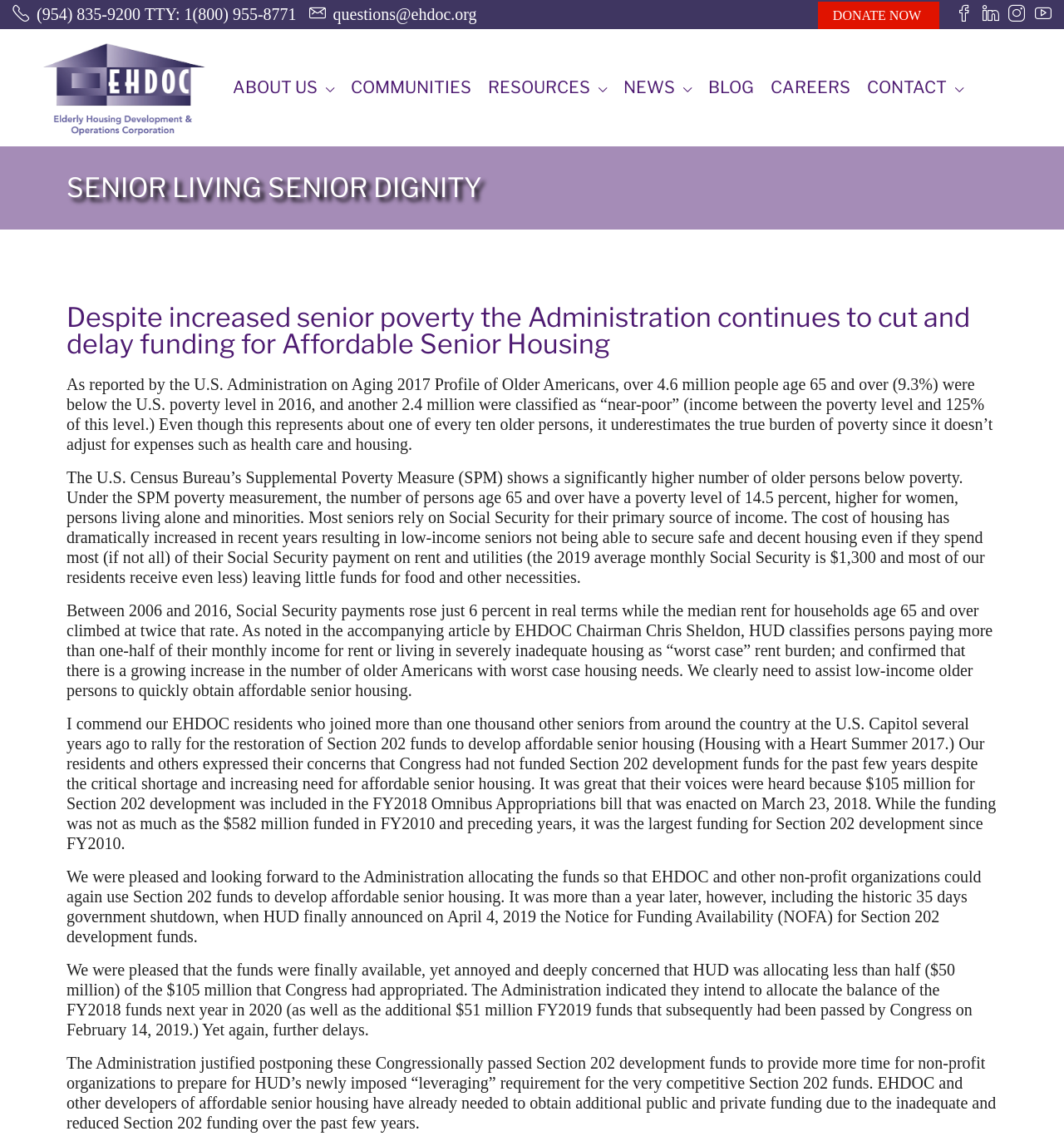Please identify the coordinates of the bounding box that should be clicked to fulfill this instruction: "Call EHDOC using the phone number".

[0.012, 0.004, 0.279, 0.02]